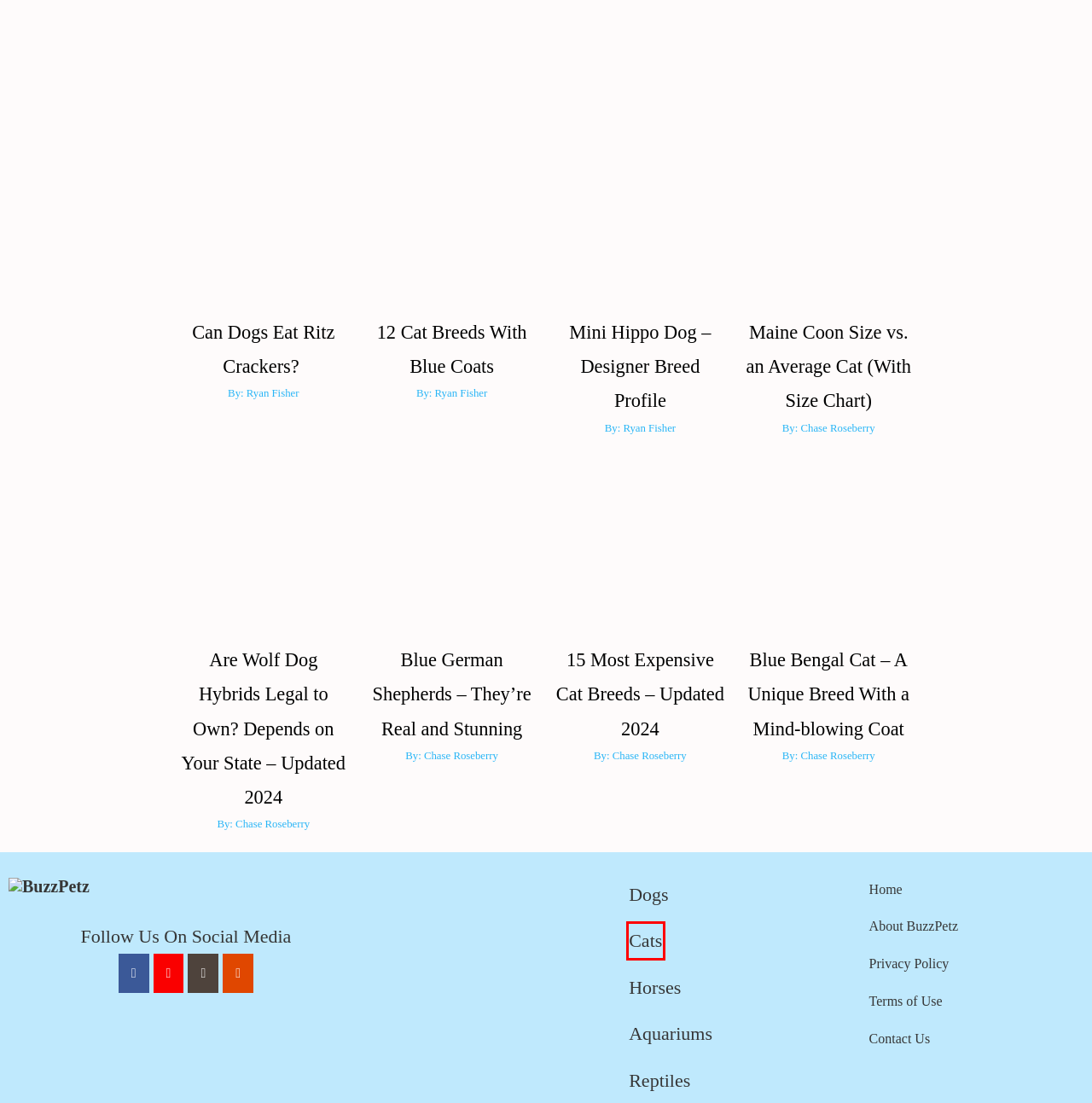You are presented with a screenshot of a webpage containing a red bounding box around an element. Determine which webpage description best describes the new webpage after clicking on the highlighted element. Here are the candidates:
A. Can Dogs Eat Ritz Crackers?
B. 15 Most Expensive Cat Breeds - Updated 2024
C. Aquariums
D. Contact Us - BuzzPetz
E. 12 Cat Breeds With Blue Coats
F. Cats - BuzzPetz
G. About BuzzPetz - BuzzPetz
H. Blue Bengal Cat - A Unique Breed With A Mind-blowing Coat

F